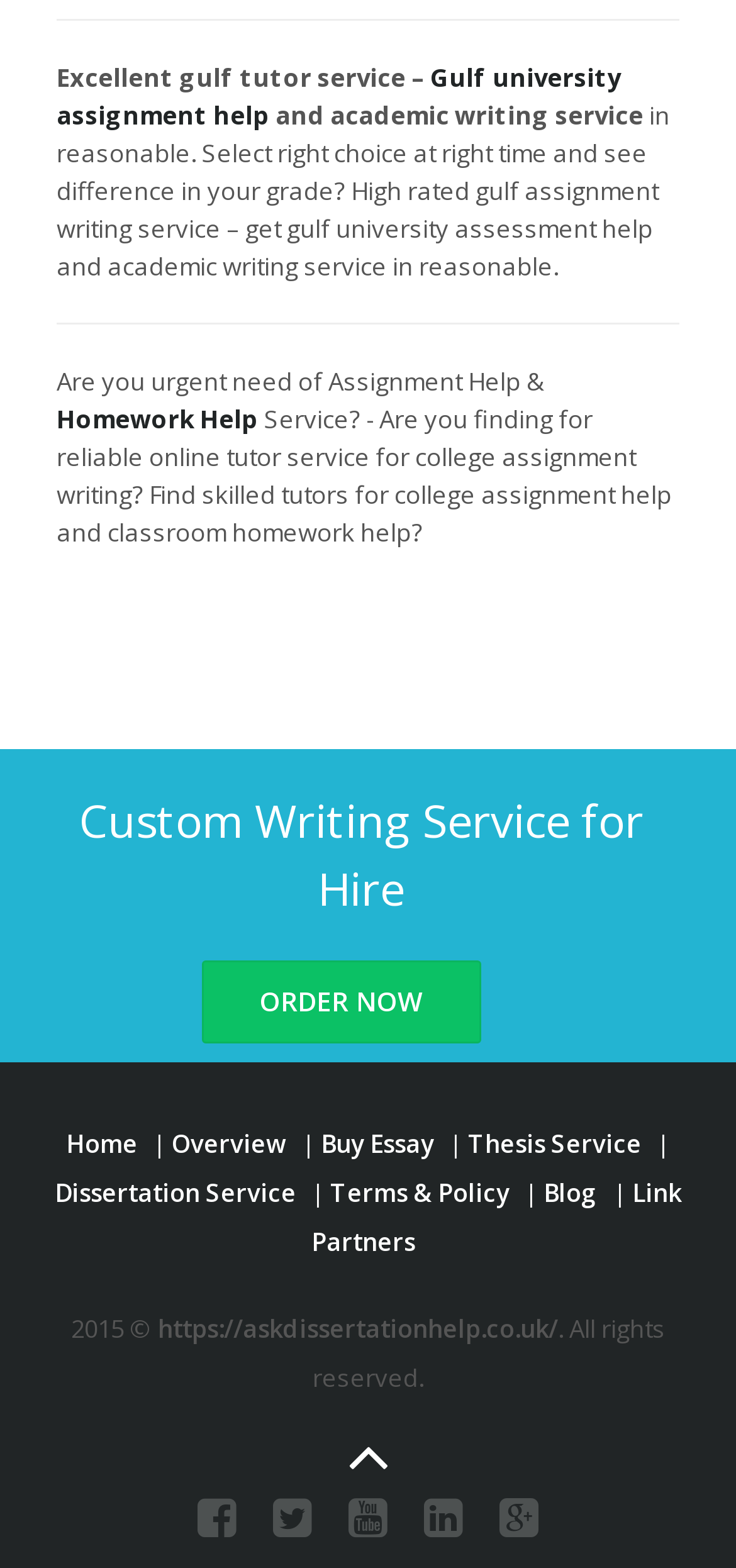Please determine the bounding box coordinates of the area that needs to be clicked to complete this task: 'Click on 'Home''. The coordinates must be four float numbers between 0 and 1, formatted as [left, top, right, bottom].

[0.09, 0.718, 0.2, 0.74]